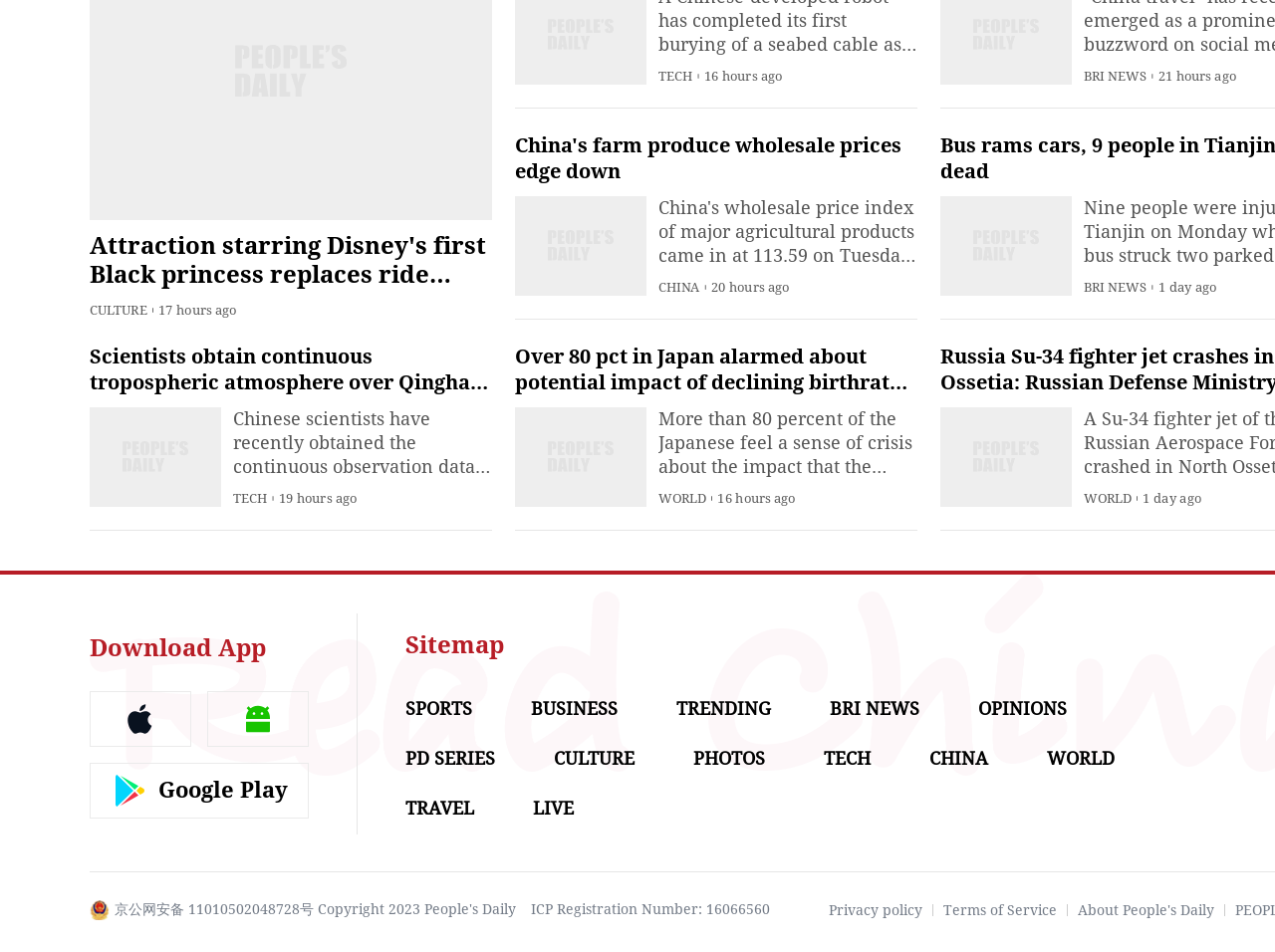How many news articles are displayed on the homepage?
Based on the image, provide a one-word or brief-phrase response.

At least 4